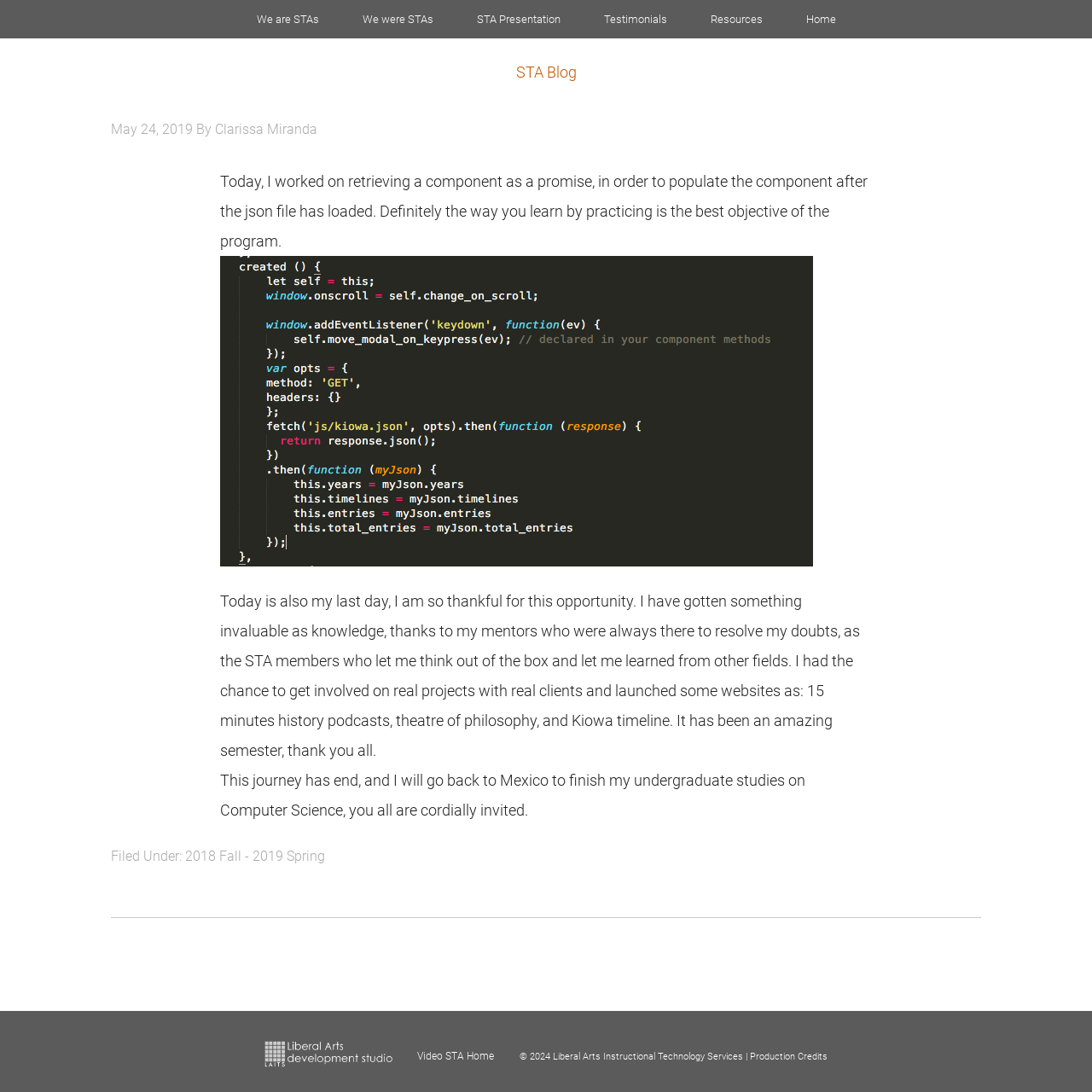What is the category of the article?
Please answer the question as detailed as possible based on the image.

I found the category '2018 Fall - 2019 Spring' at the bottom of the article, which is located in the footer section of the webpage, indicating that the article belongs to this category.